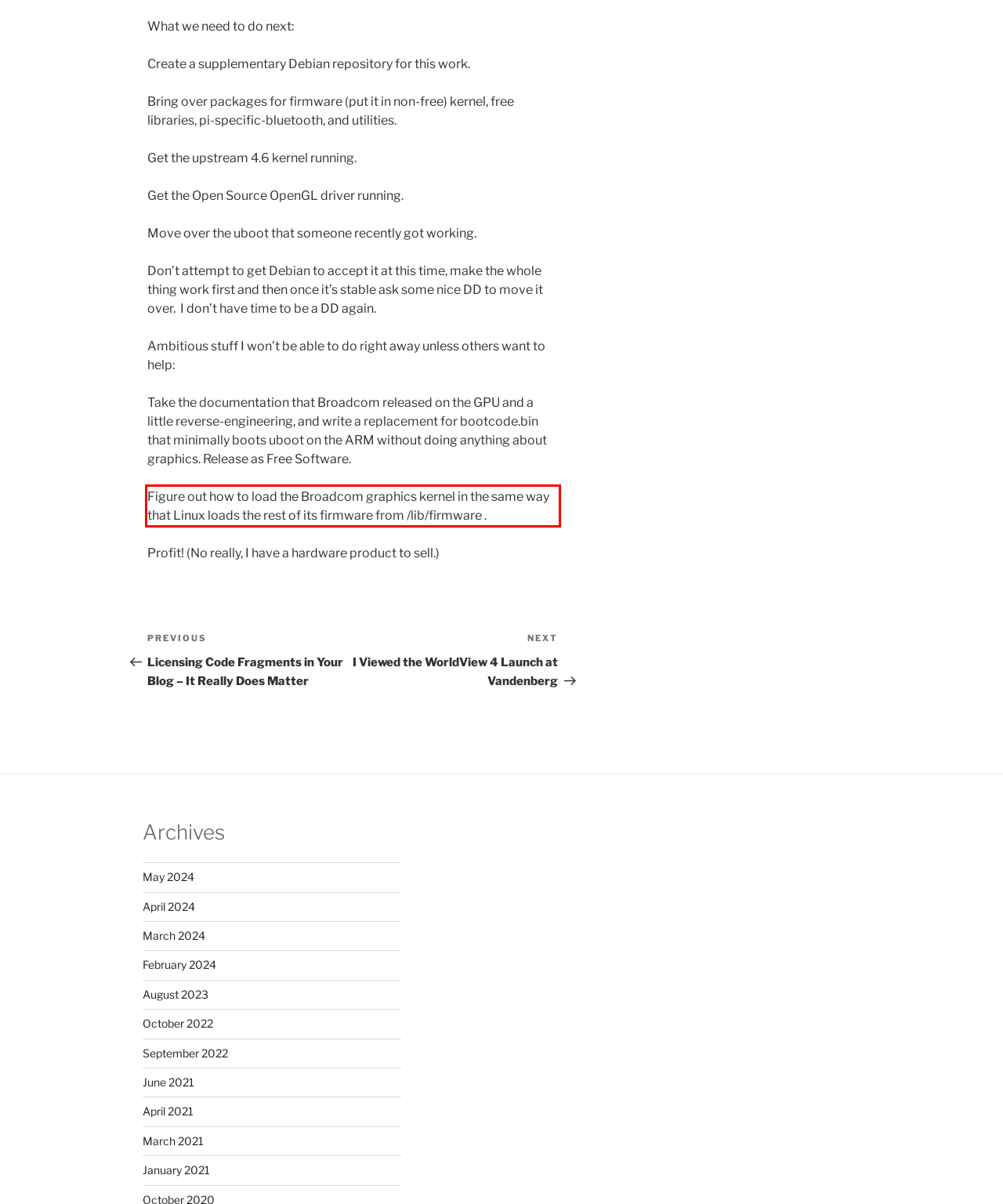You have a screenshot of a webpage where a UI element is enclosed in a red rectangle. Perform OCR to capture the text inside this red rectangle.

Figure out how to load the Broadcom graphics kernel in the same way that Linux loads the rest of its firmware from /lib/firmware .